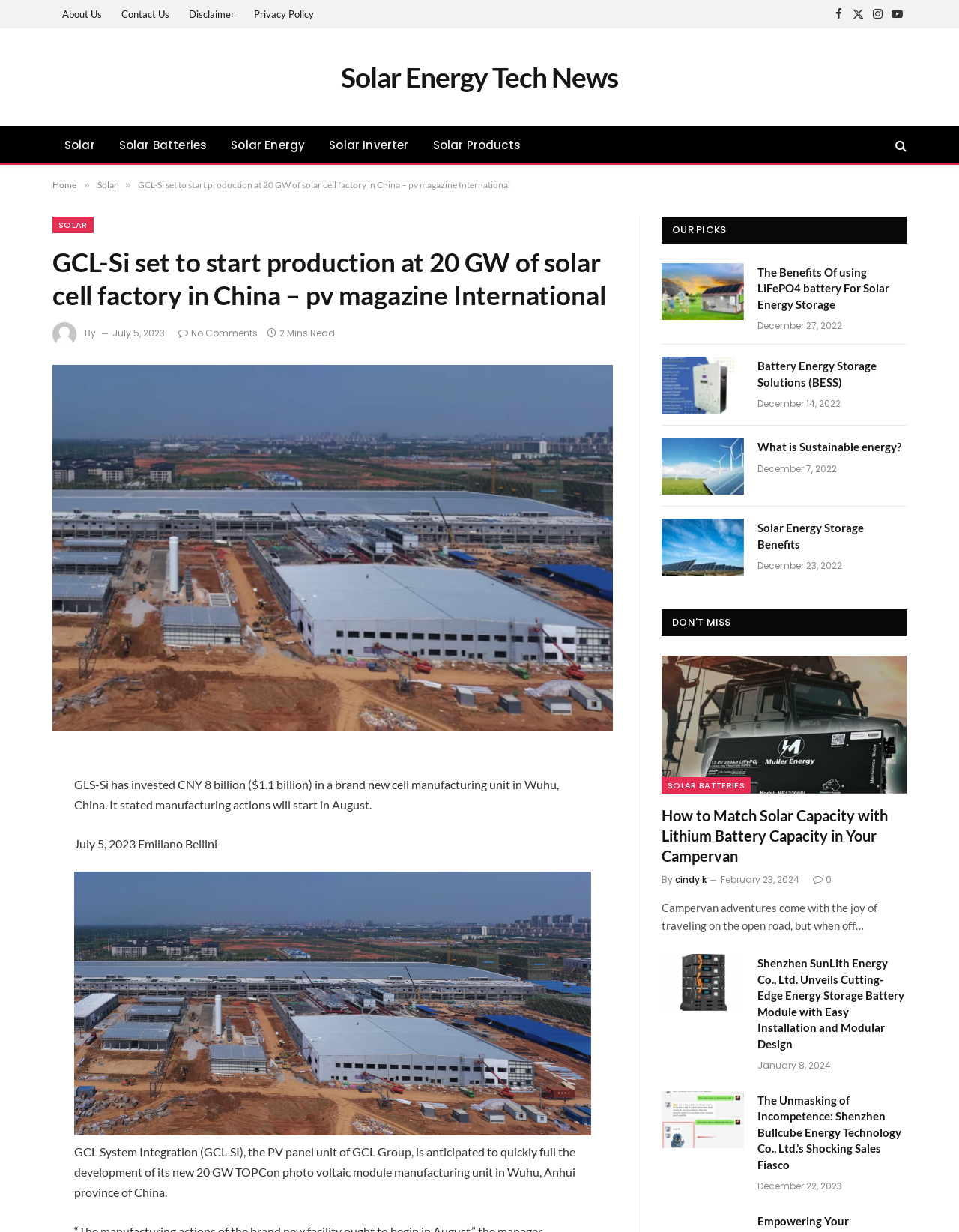Locate the bounding box coordinates of the region to be clicked to comply with the following instruction: "view the privacy policy". The coordinates must be four float numbers between 0 and 1, in the form [left, top, right, bottom].

None